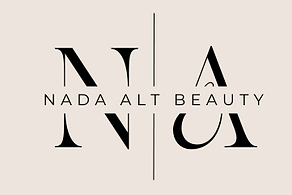What industry does the logo likely represent?
Based on the image content, provide your answer in one word or a short phrase.

Beauty industry